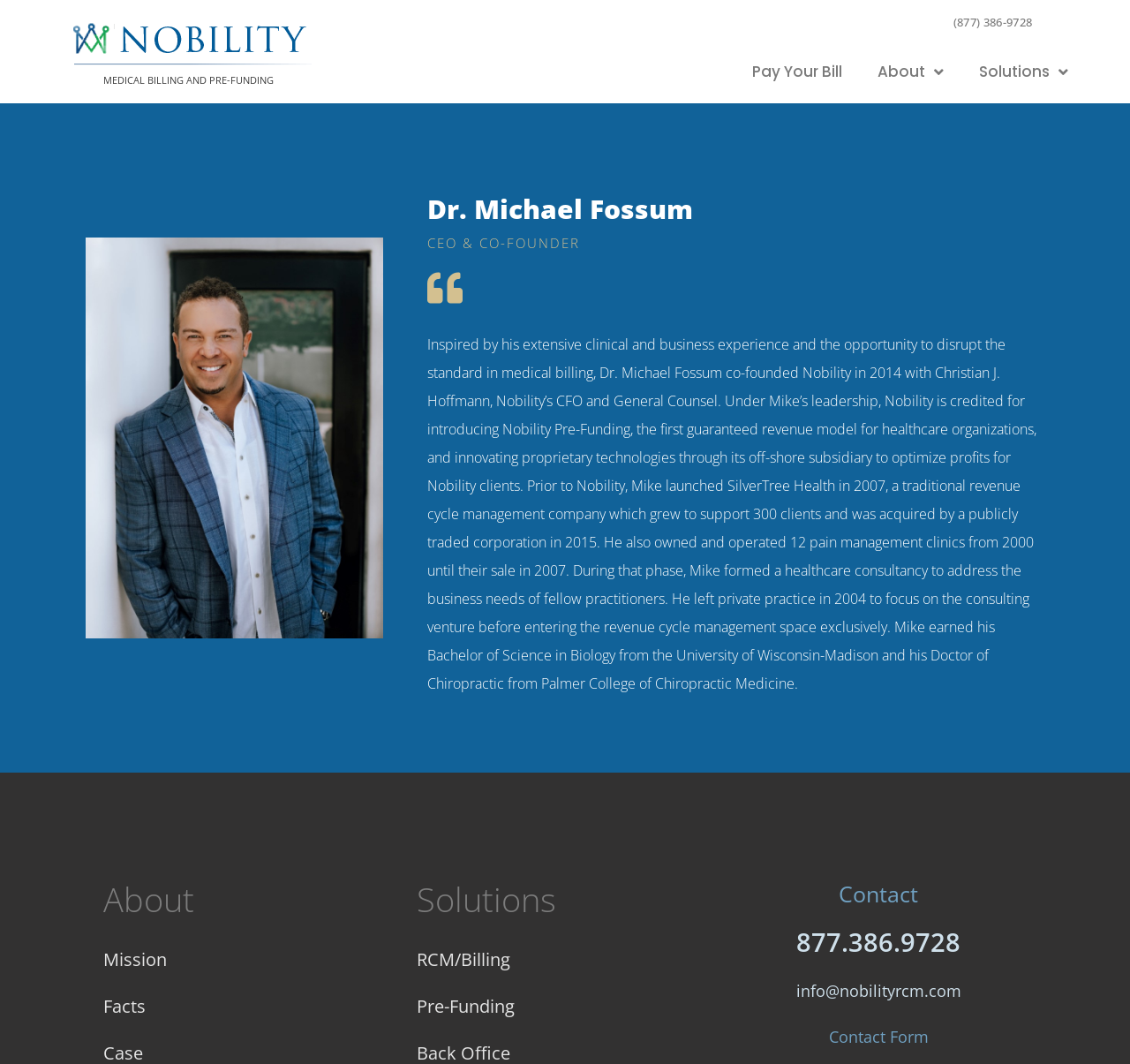Indicate the bounding box coordinates of the element that needs to be clicked to satisfy the following instruction: "Click the 'Pay Your Bill' link". The coordinates should be four float numbers between 0 and 1, i.e., [left, top, right, bottom].

[0.65, 0.046, 0.761, 0.089]